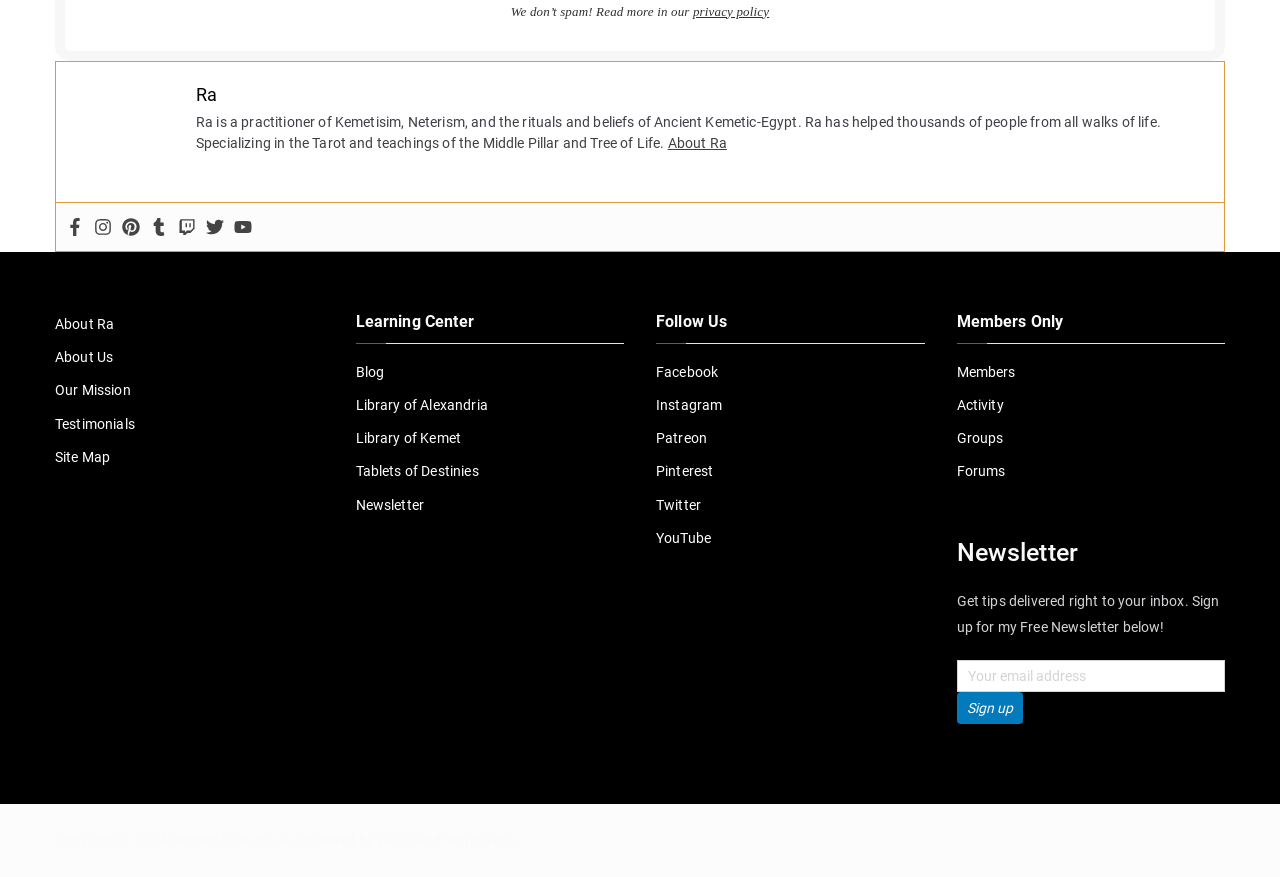Please answer the following question using a single word or phrase: 
What is the copyright year?

2024